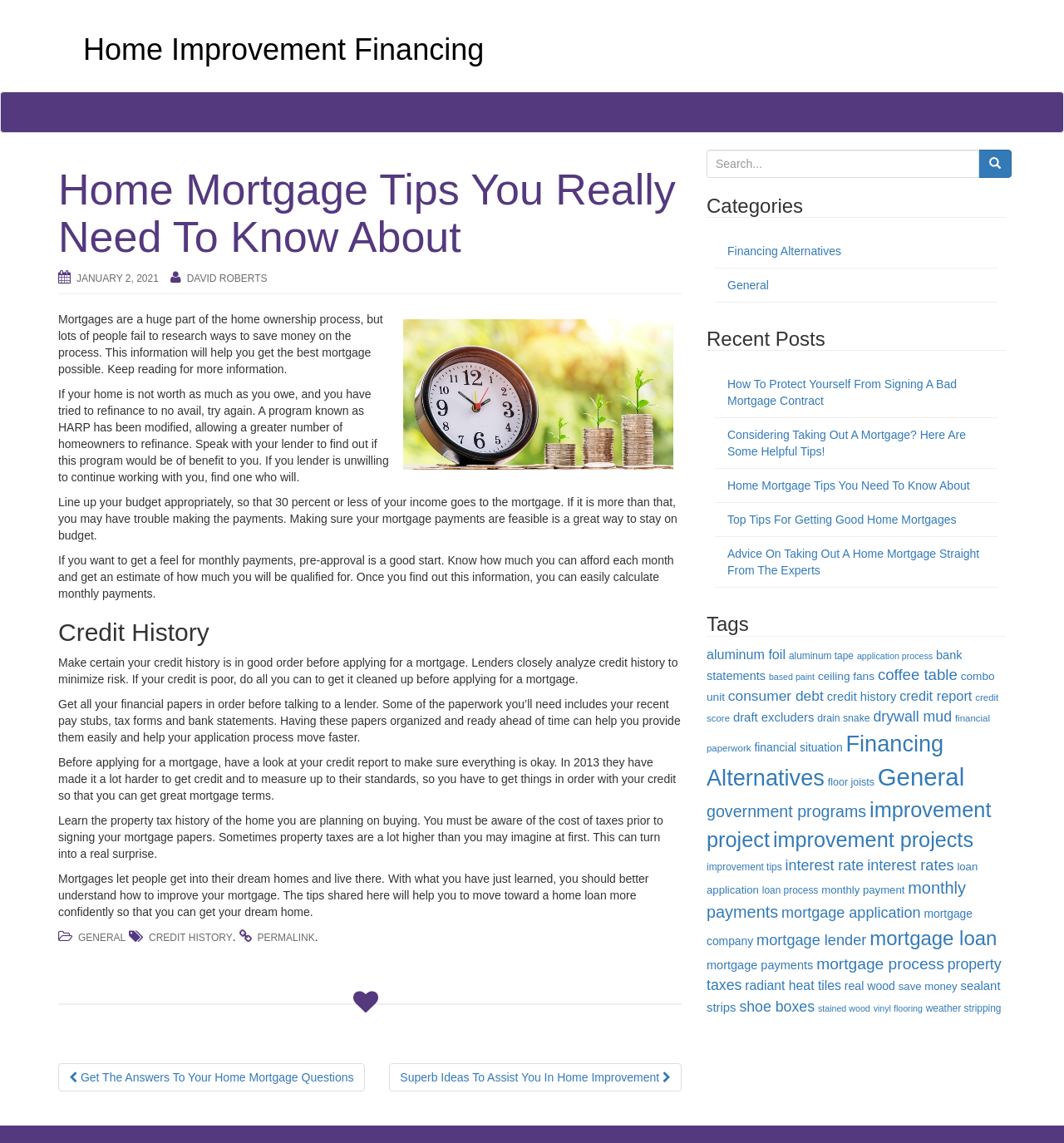Please find the bounding box coordinates of the clickable region needed to complete the following instruction: "Click on 'Financing Alternatives'". The bounding box coordinates must consist of four float numbers between 0 and 1, i.e., [left, top, right, bottom].

[0.684, 0.214, 0.791, 0.225]